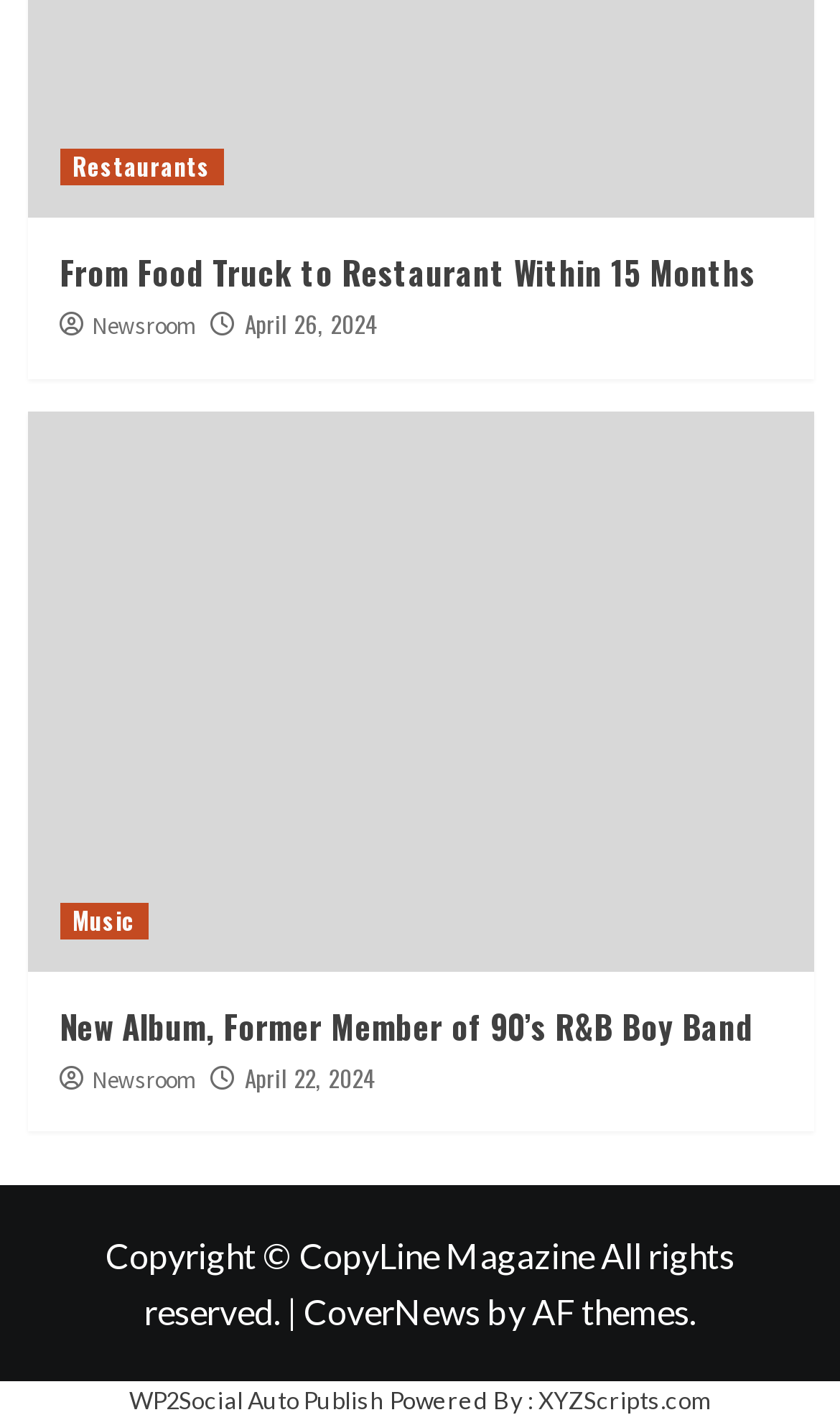What is the theme provider of the website?
Using the visual information from the image, give a one-word or short-phrase answer.

AF themes